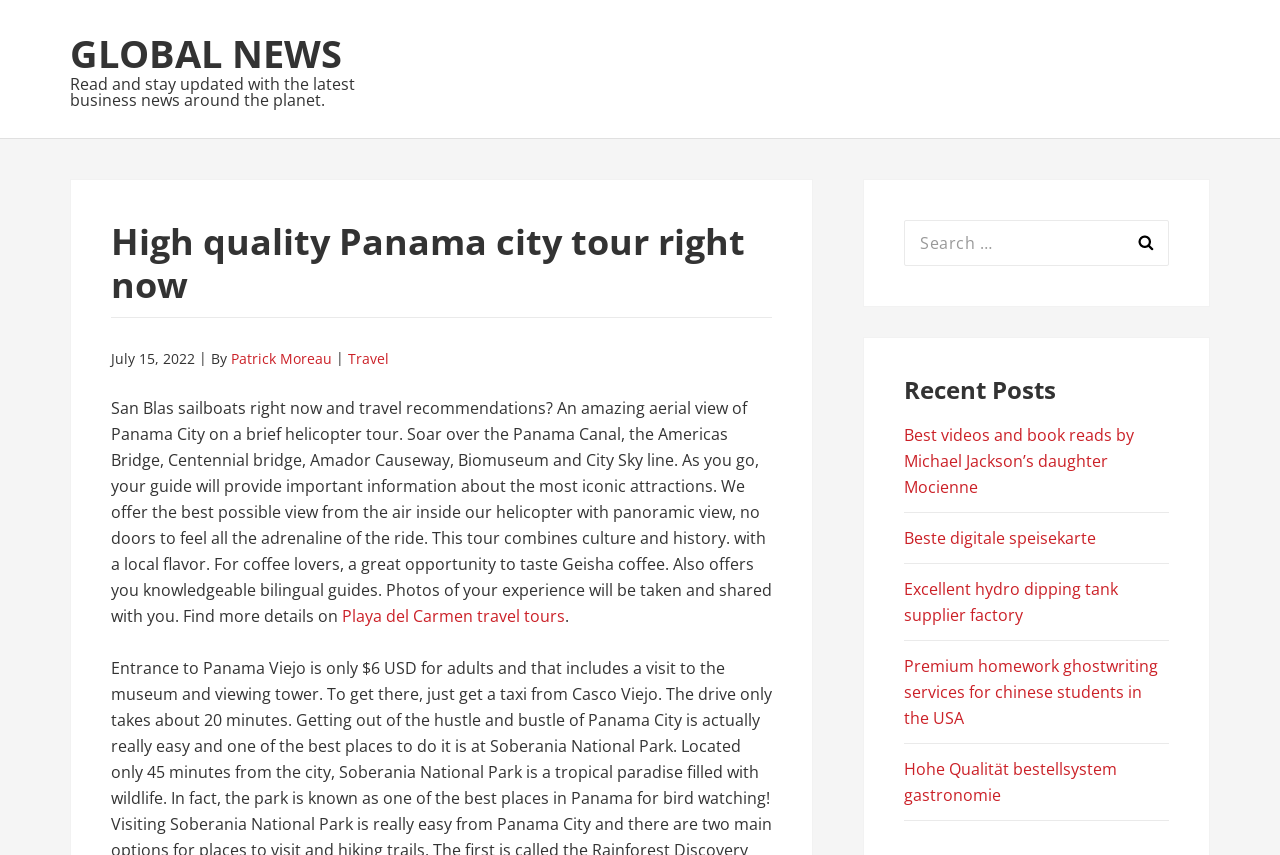What is the category of the article?
Please provide a single word or phrase as your answer based on the screenshot.

Travel